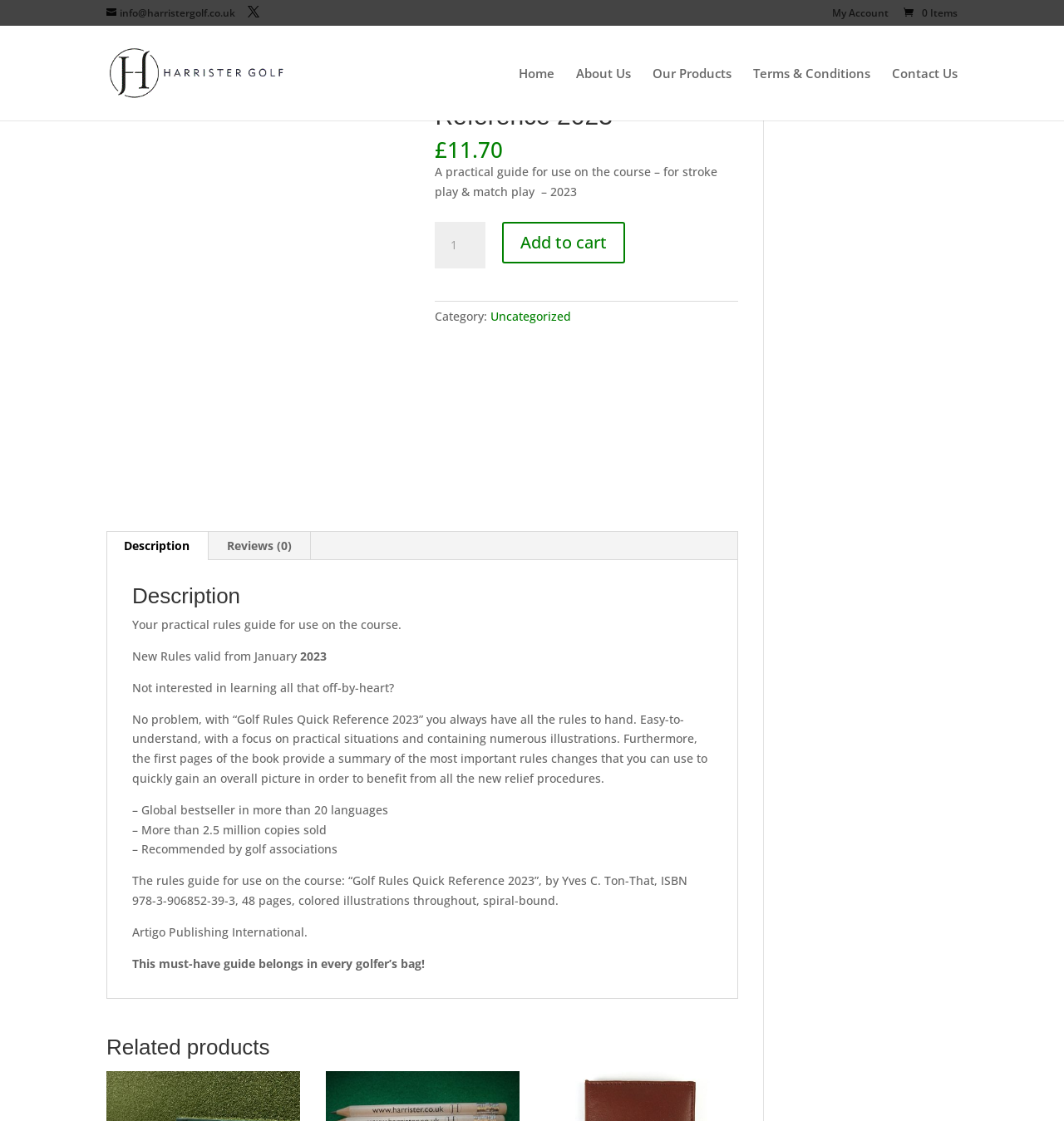Based on the image, please respond to the question with as much detail as possible:
What is the author of the Golf Rules Quick Reference 2023?

The author of the Golf Rules Quick Reference 2023 can be found in the product description section of the webpage. The description mentions the author as Yves C. Ton-That, which is a static text element on the webpage.